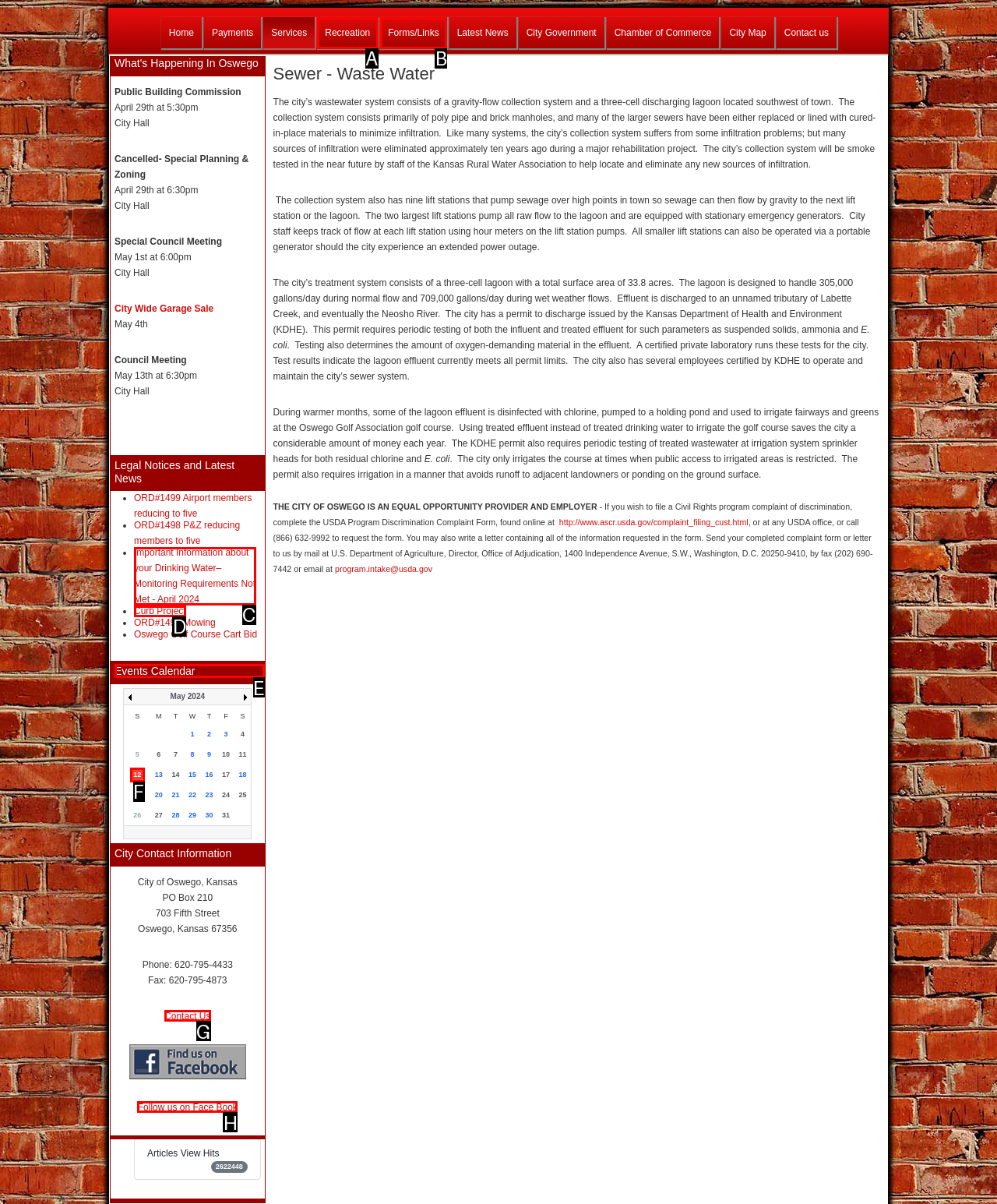Find the HTML element to click in order to complete this task: Check Events Calendar
Answer with the letter of the correct option.

E